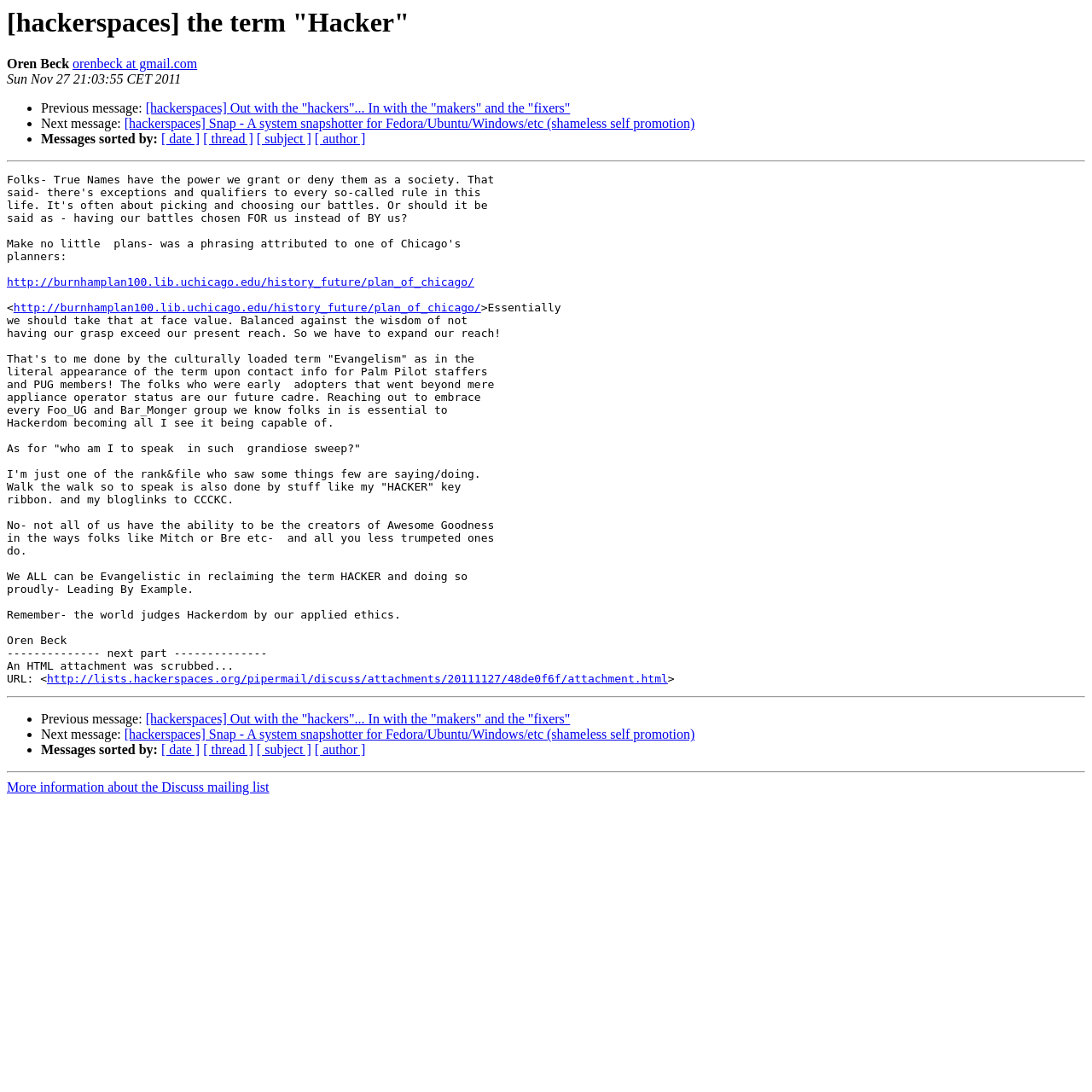How many links are there in the message?
Using the picture, provide a one-word or short phrase answer.

6